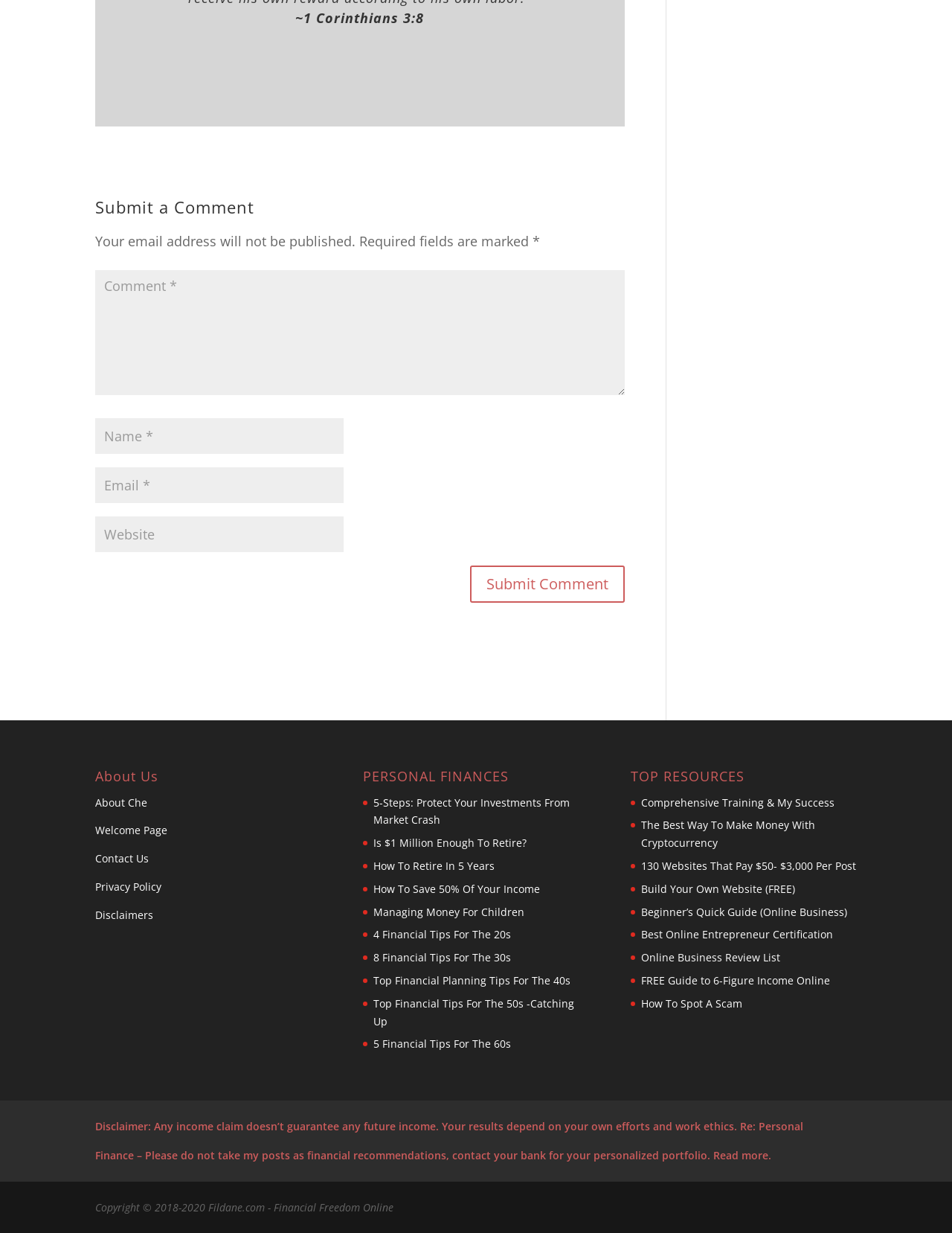Using the format (top-left x, top-left y, bottom-right x, bottom-right y), and given the element description, identify the bounding box coordinates within the screenshot: Disclaimers

[0.1, 0.736, 0.161, 0.748]